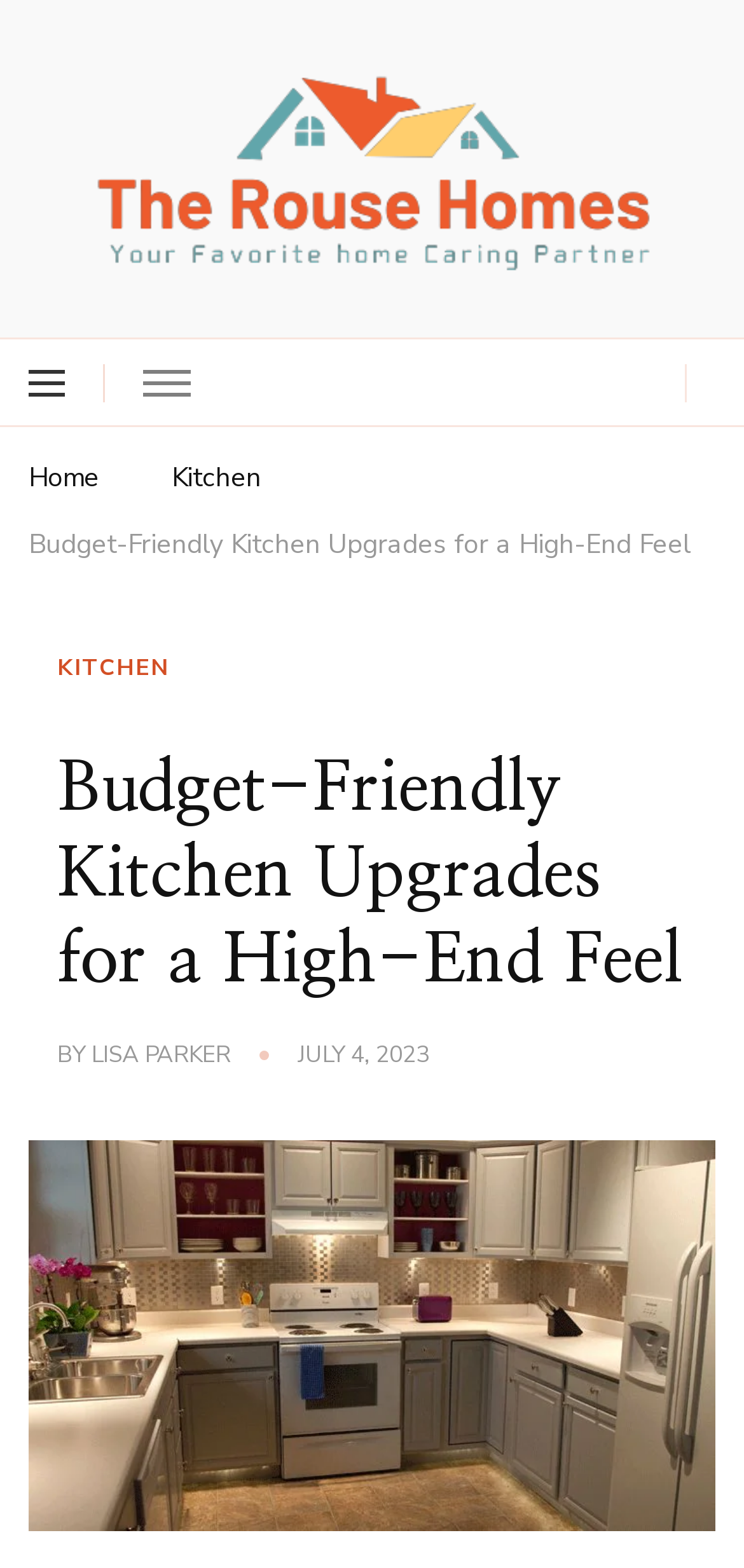Please identify the bounding box coordinates of the element that needs to be clicked to execute the following command: "view the date of the article". Provide the bounding box using four float numbers between 0 and 1, formatted as [left, top, right, bottom].

[0.4, 0.663, 0.577, 0.685]